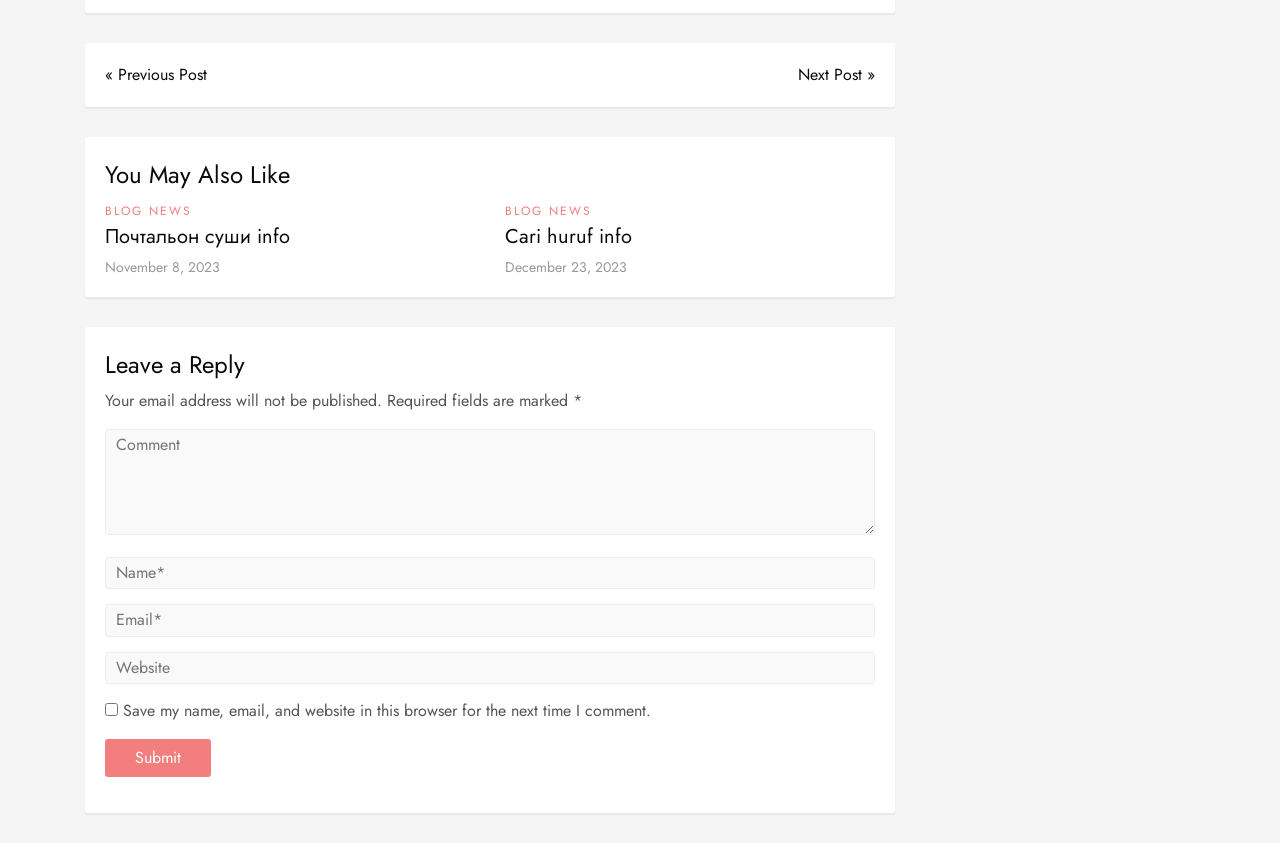What is the purpose of the checkbox in the comment form?
Your answer should be a single word or phrase derived from the screenshot.

To save user information